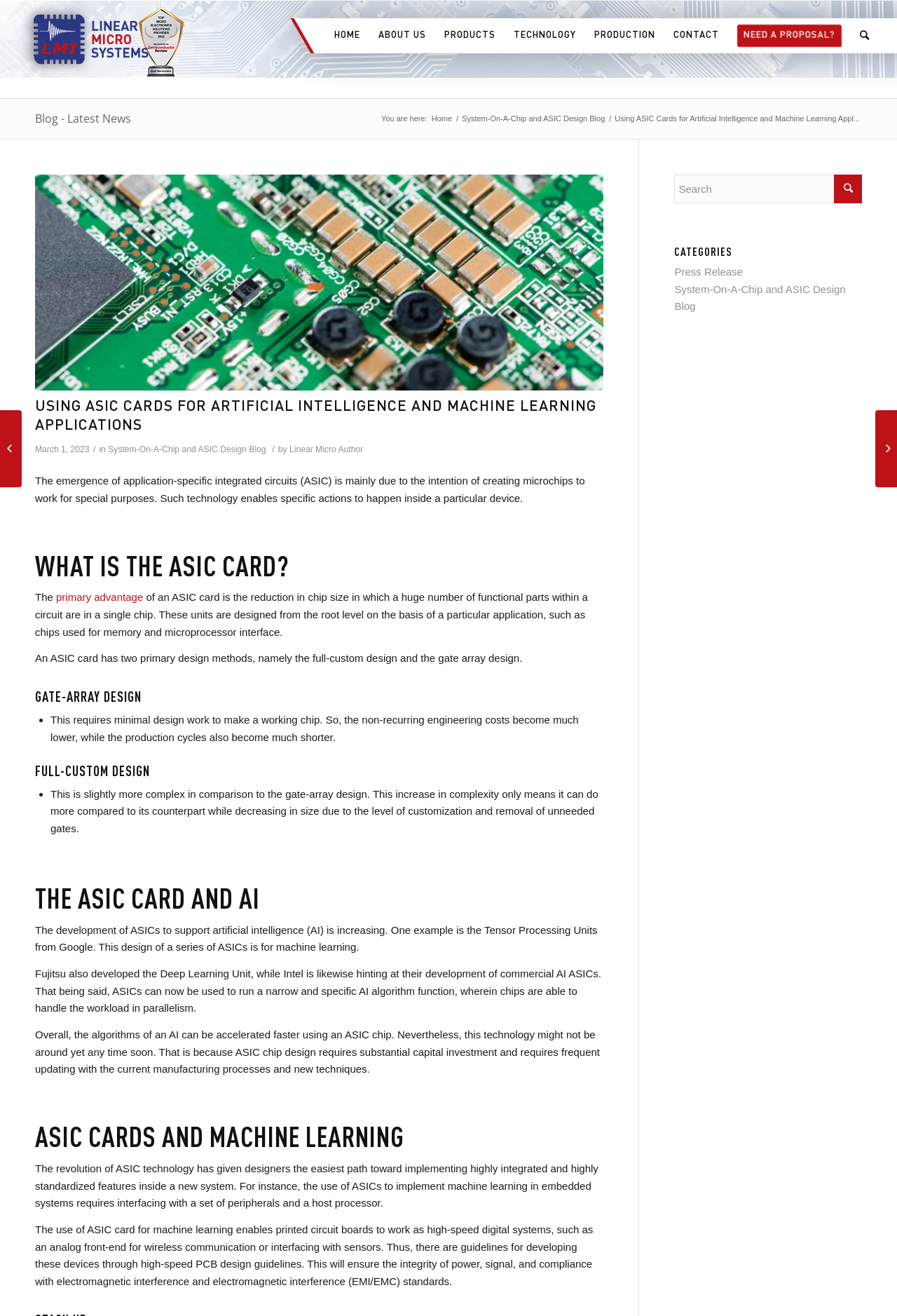How many categories are listed?
Using the information from the image, give a concise answer in one word or a short phrase.

Two